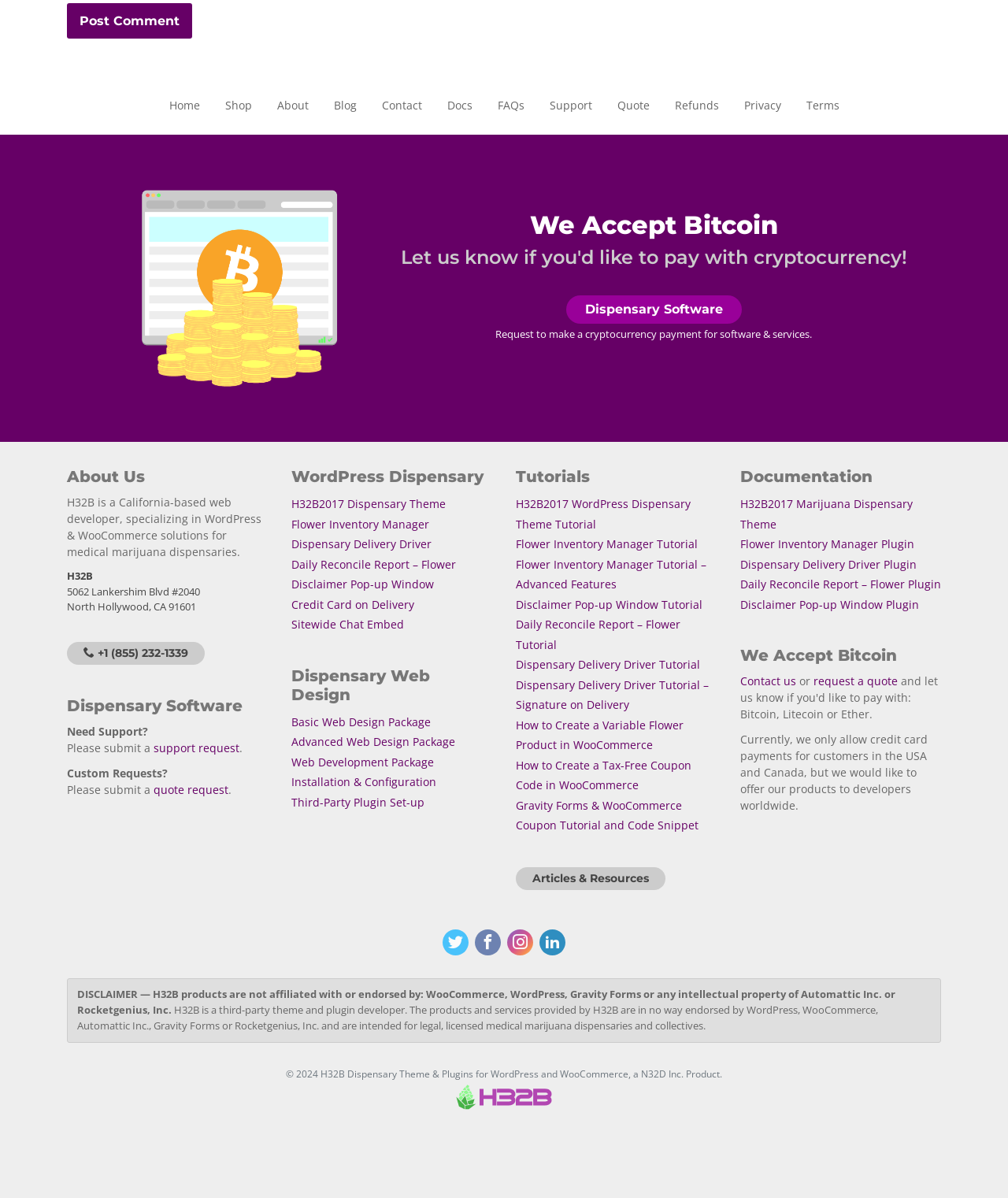What is the purpose of the 'Flower Inventory Manager'?
Respond to the question with a single word or phrase according to the image.

Managing flower inventory